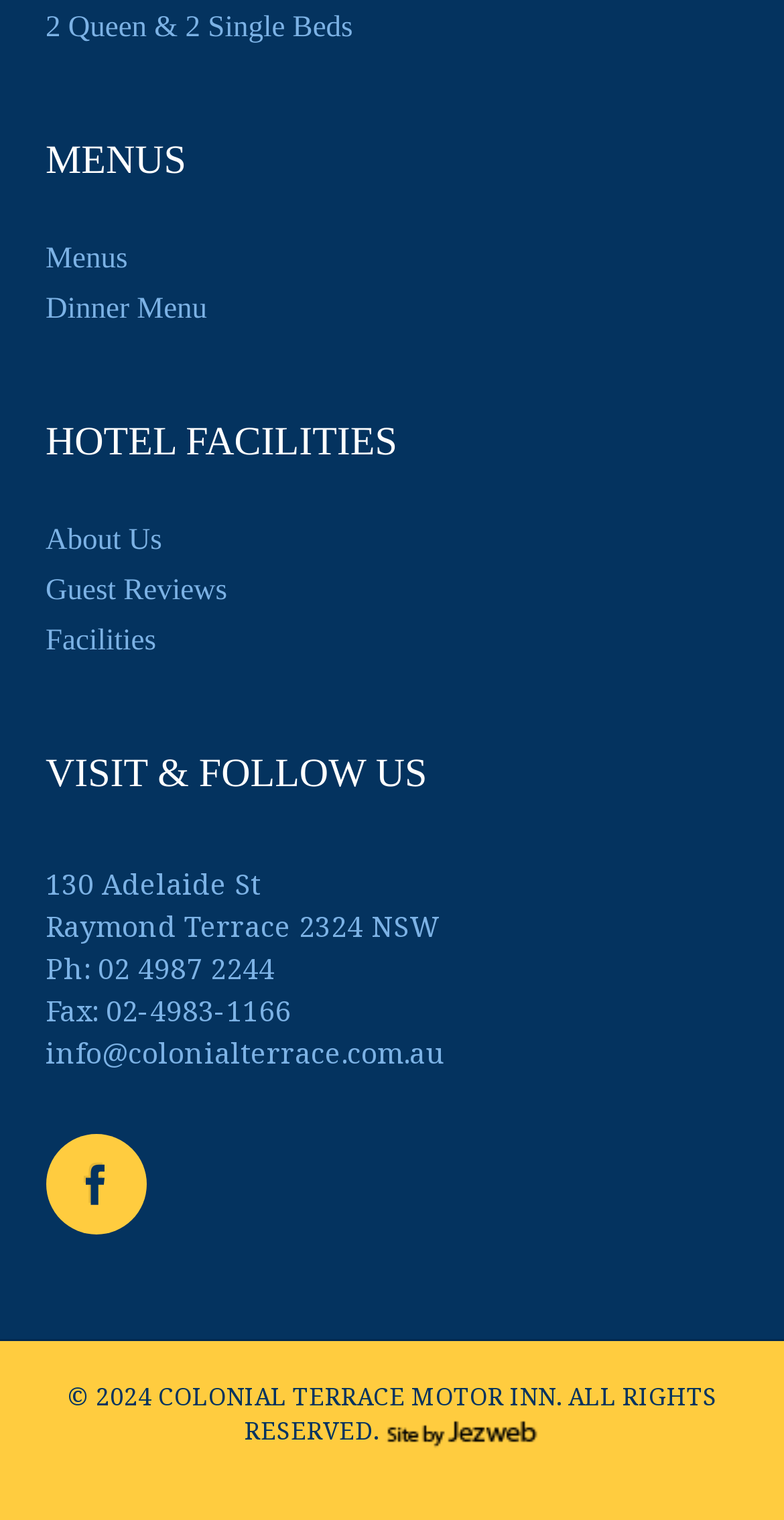Given the element description Refuse Cookies, predict the bounding box coordinates for the UI element in the webpage screenshot. The format should be (top-left x, top-left y, bottom-right x, bottom-right y), and the values should be between 0 and 1.

None